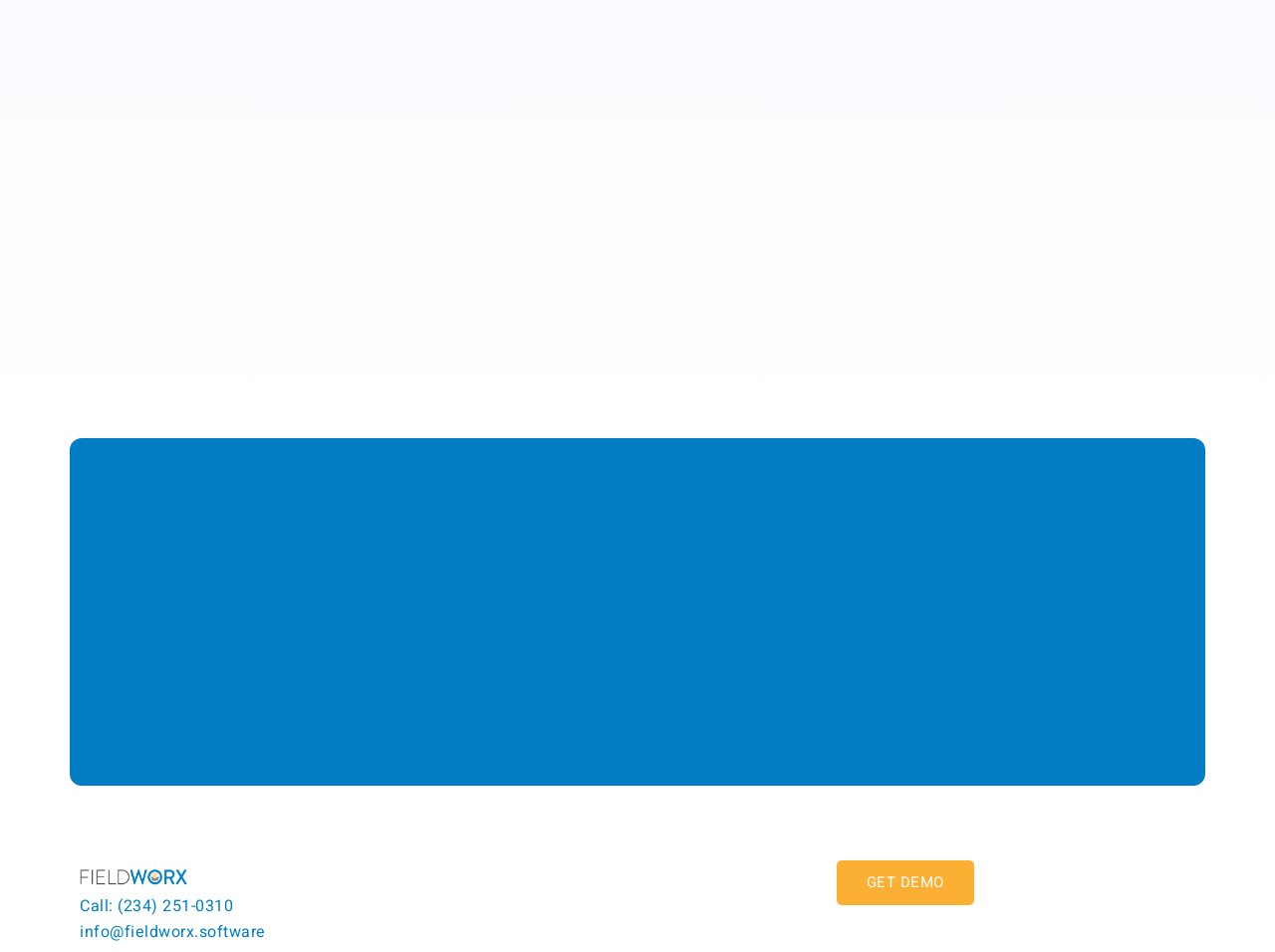Please determine the bounding box coordinates for the UI element described here. Use the format (top-left x, top-left y, bottom-right x, bottom-right y) with values bounded between 0 and 1: GET DEMO

[0.656, 0.904, 0.764, 0.951]